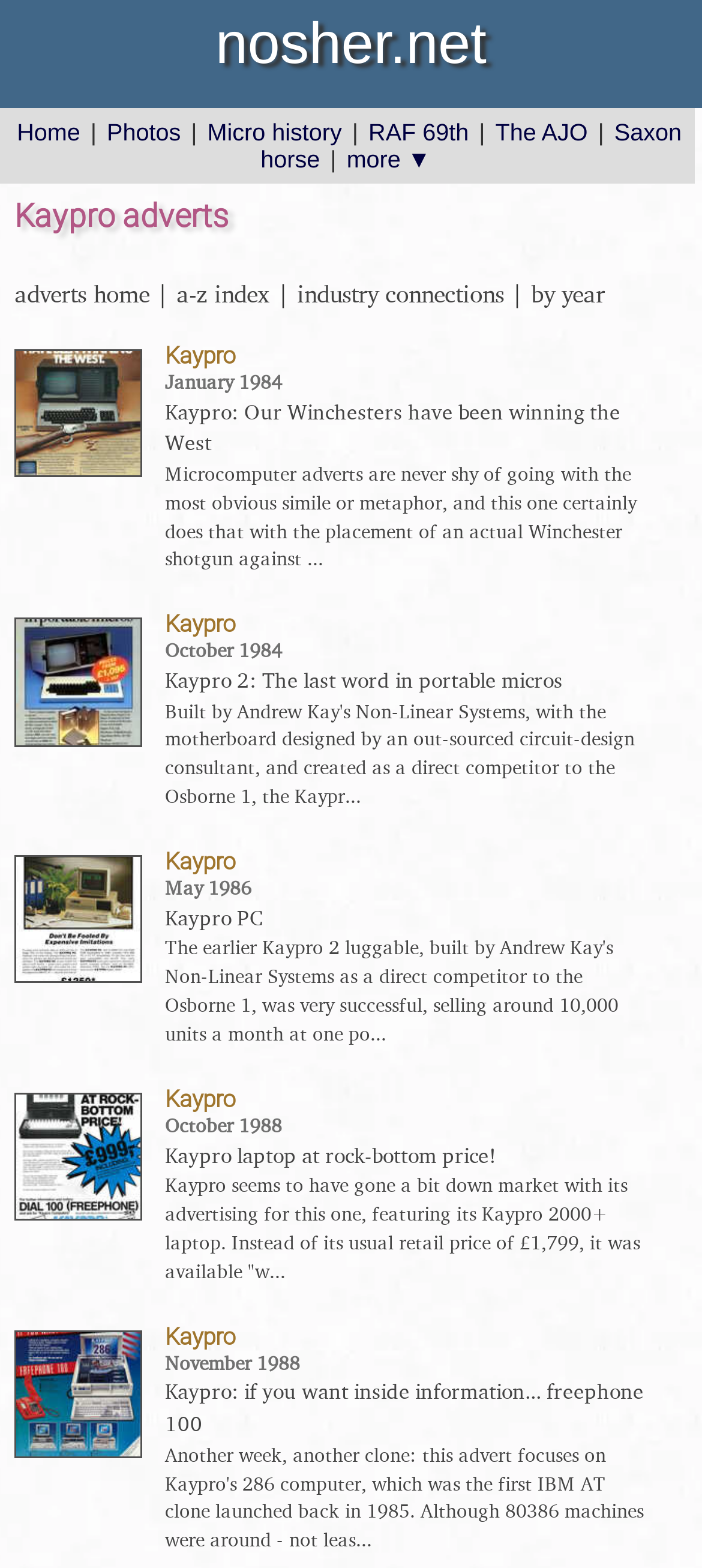Provide a one-word or one-phrase answer to the question:
How many Kaypro adverts are displayed on the webpage?

5